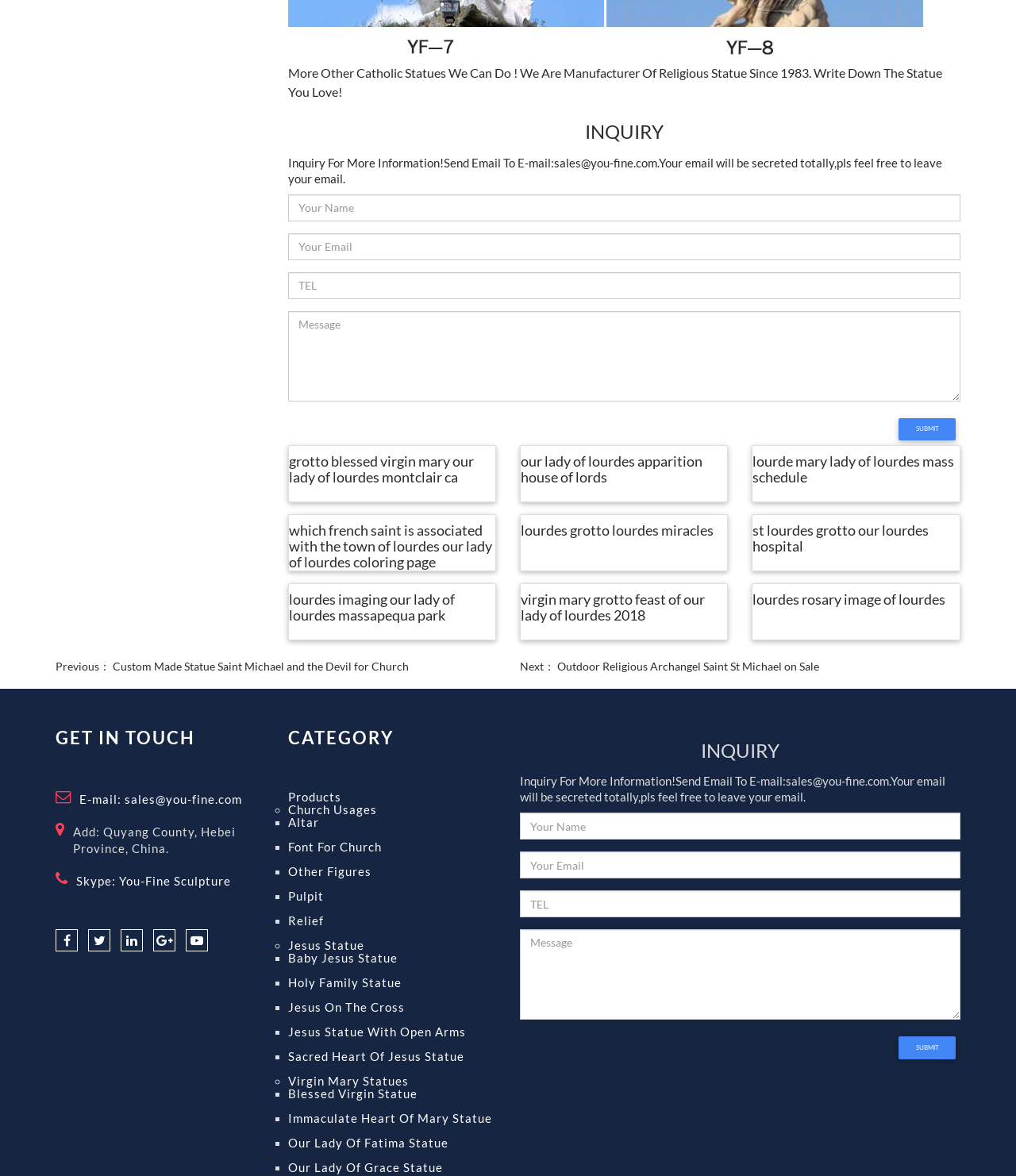Please locate the UI element described by "Jesus on the Cross" and provide its bounding box coordinates.

[0.283, 0.851, 0.398, 0.862]